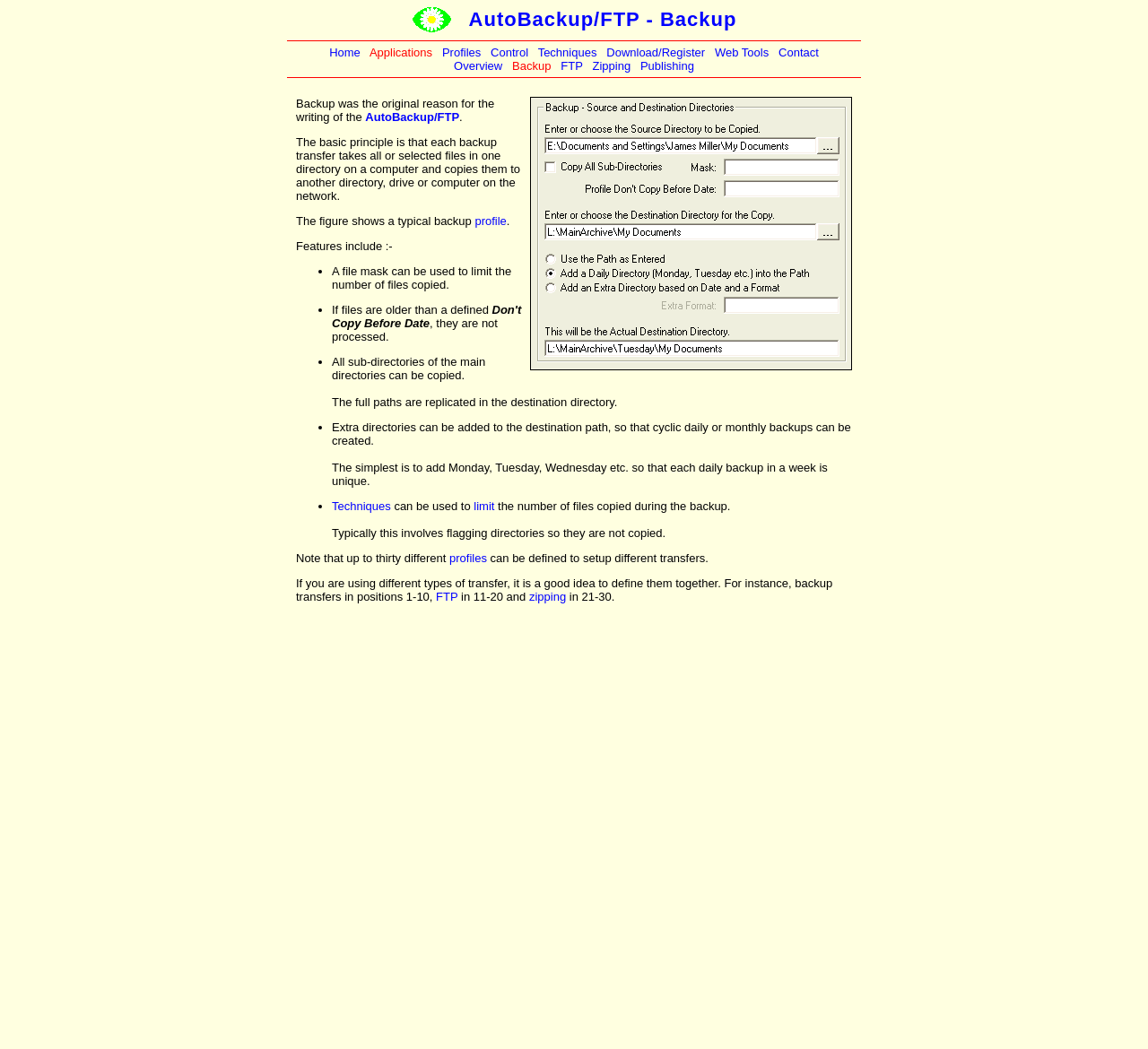Respond to the following question using a concise word or phrase: 
What is the main purpose of AutoBackup/FTP?

Backup